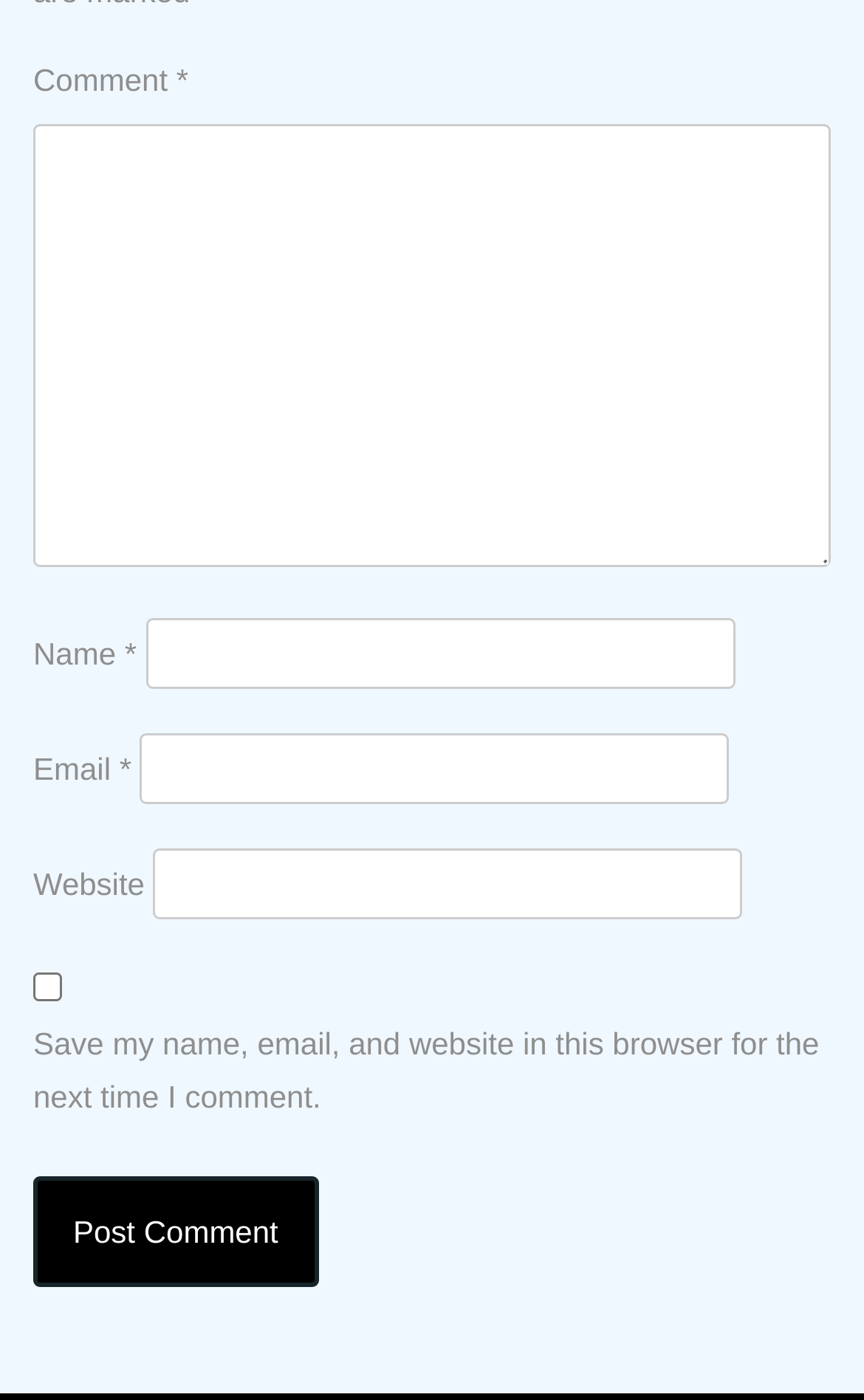Please give a one-word or short phrase response to the following question: 
What is the button's function?

Post Comment